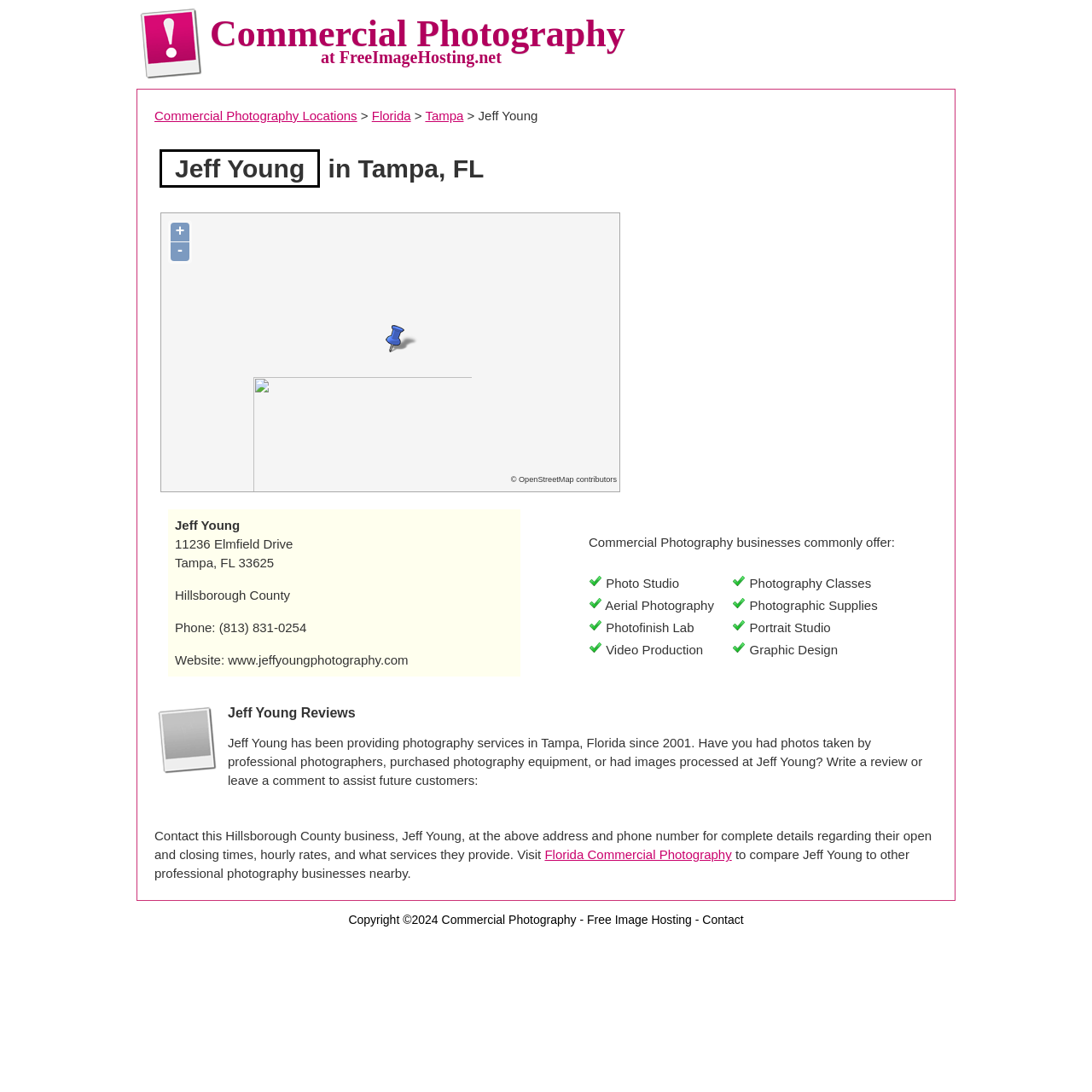What services does the photographer offer?
Look at the screenshot and respond with one word or a short phrase.

Multiple services